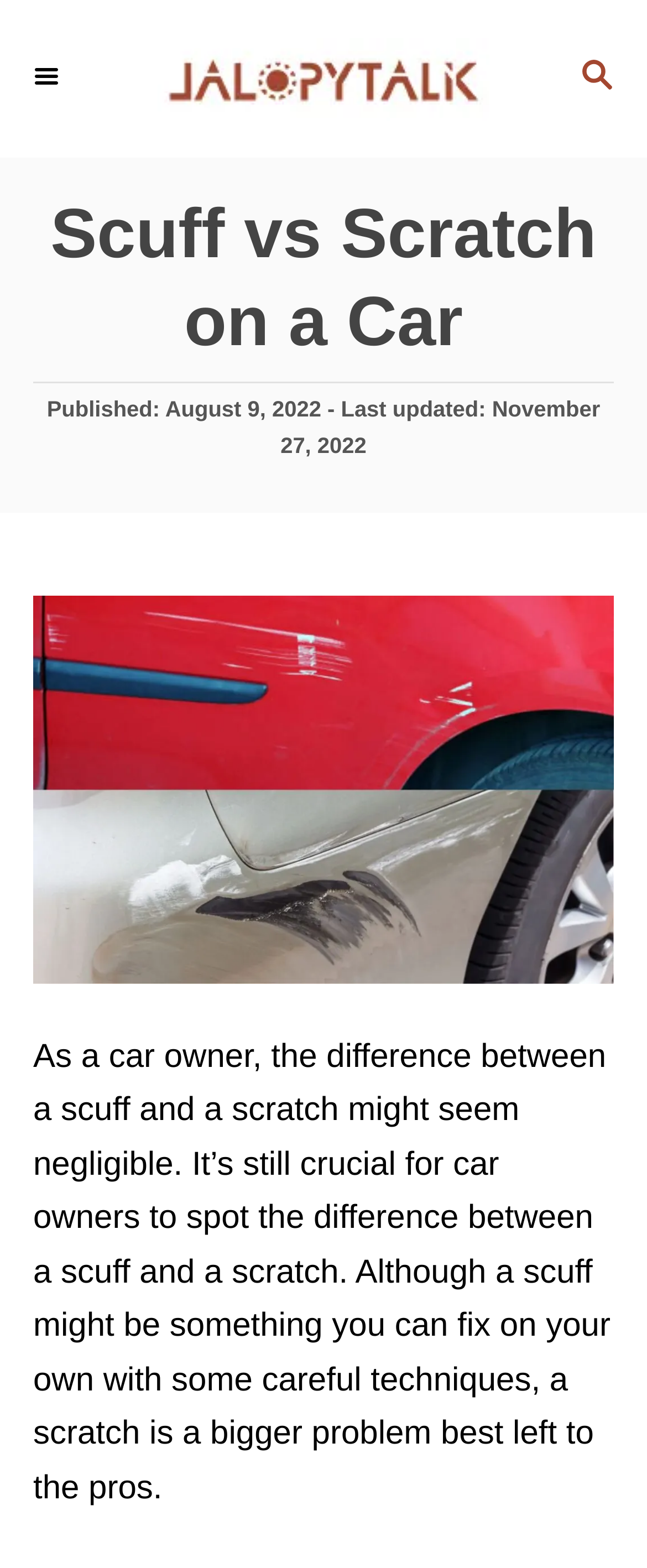Find the bounding box of the UI element described as follows: "parent_node: SEARCH title="Jalopy Talk"".

[0.154, 0.0, 0.846, 0.101]